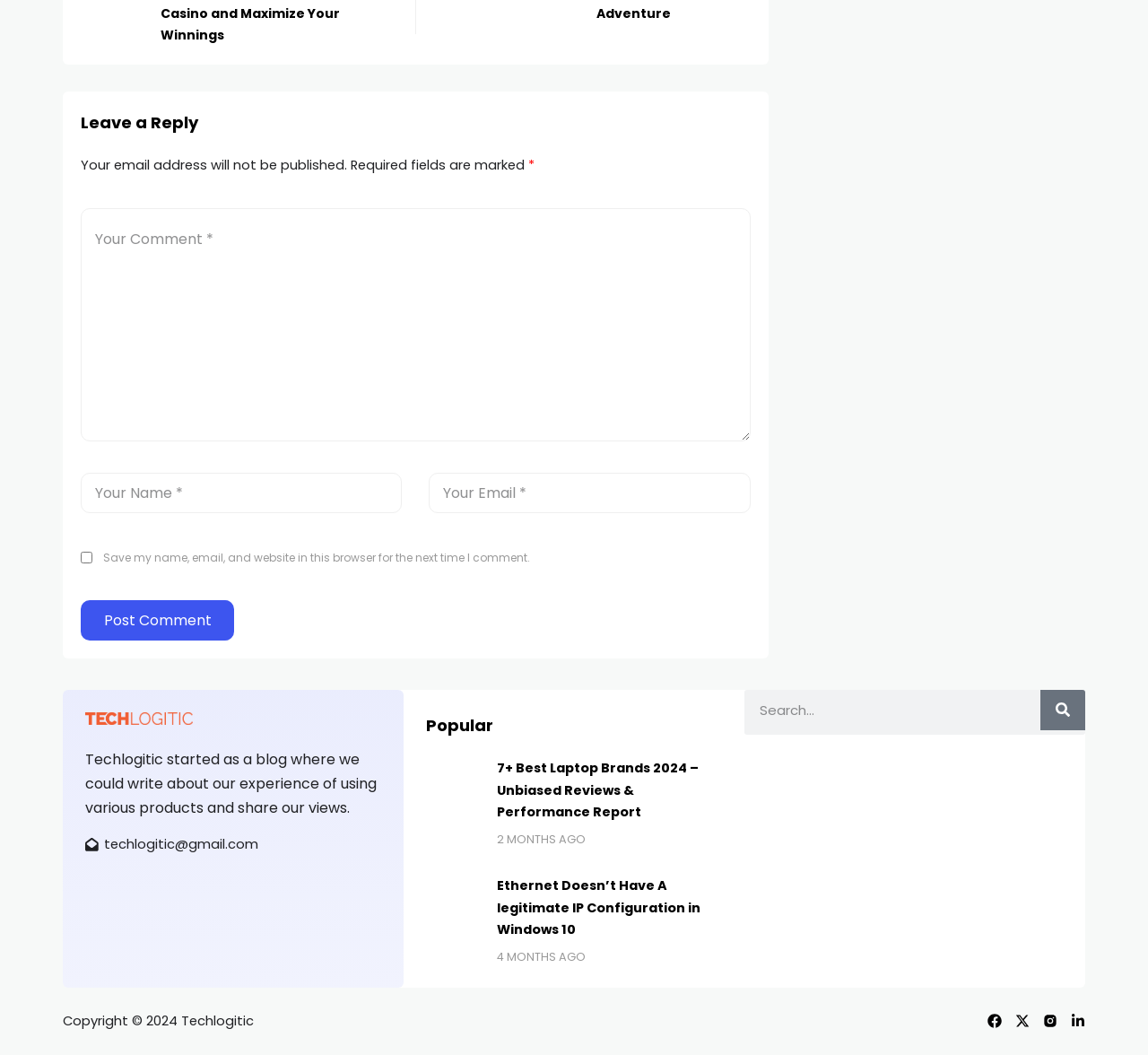What is the function of the button labeled 'Post Comment'?
Examine the image and provide an in-depth answer to the question.

The button labeled 'Post Comment' is located below the text boxes for leaving a comment, indicating that it is for users to submit their comment after filling in the required information.